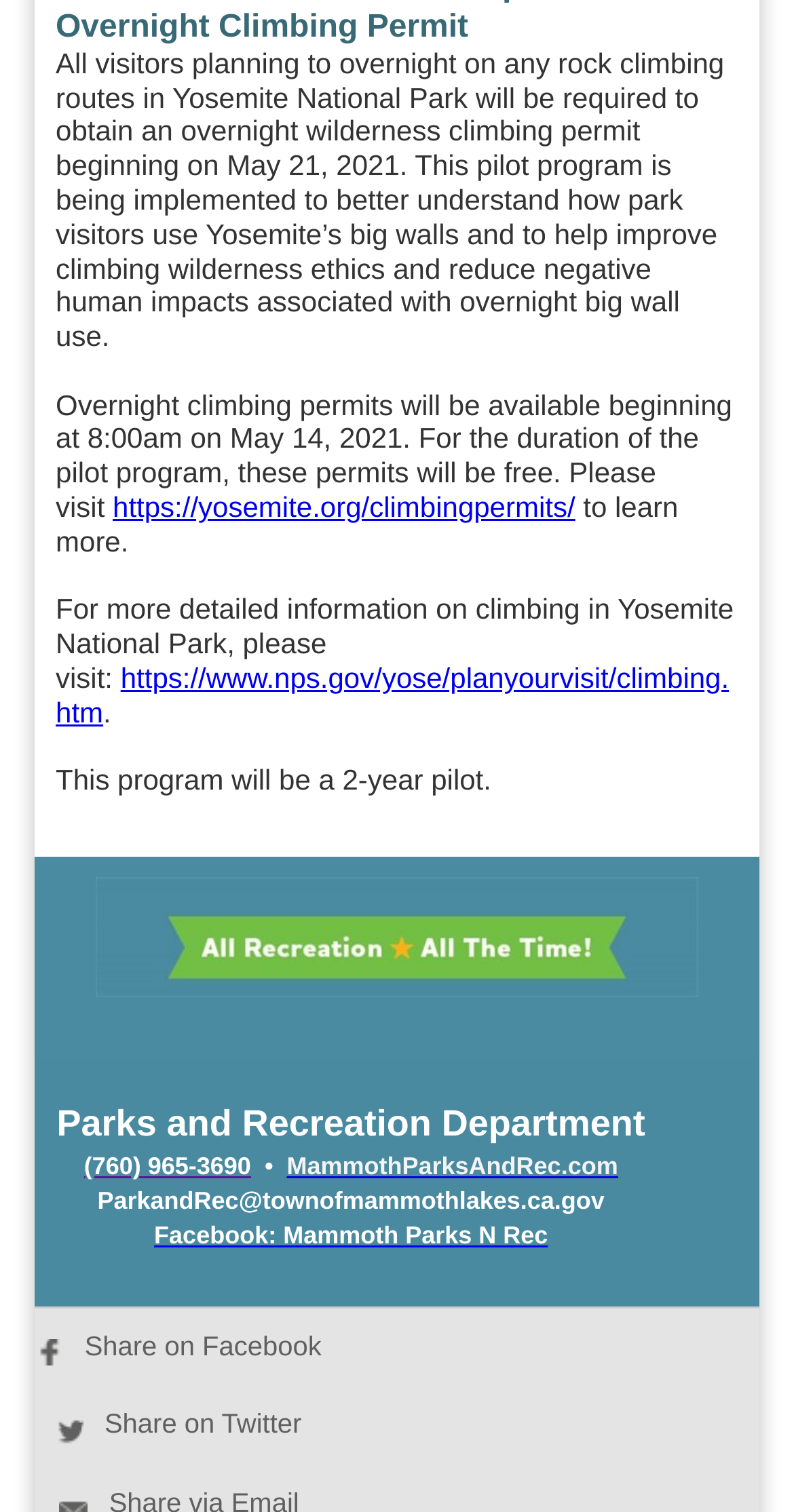Find the bounding box coordinates corresponding to the UI element with the description: "info@htf.net.". The coordinates should be formatted as [left, top, right, bottom], with values as floats between 0 and 1.

None